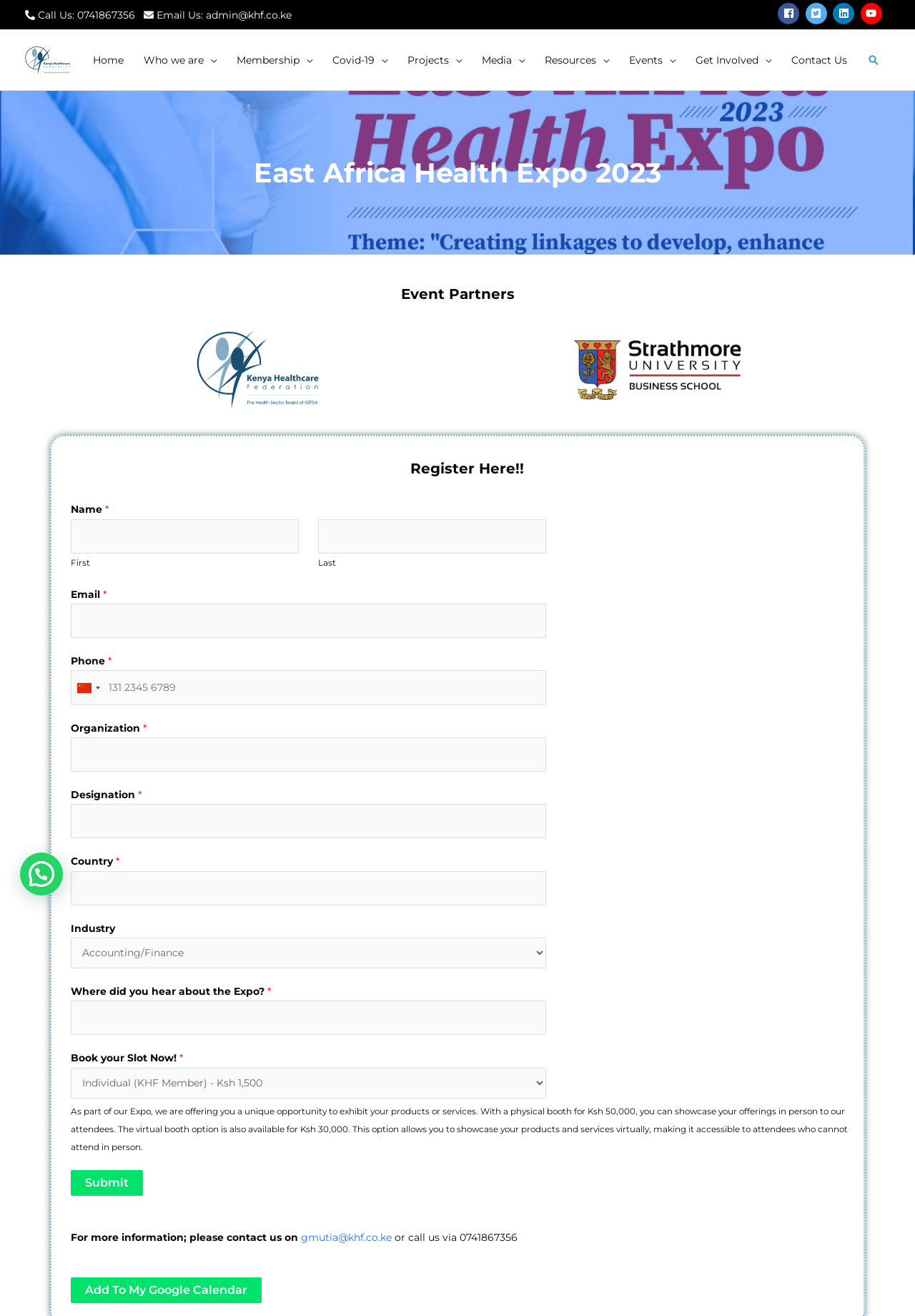Find the UI element described as: "name="wpf-temp-wpforms[fields][7]" placeholder="131 2345 6789"" and predict its bounding box coordinates. Ensure the coordinates are four float numbers between 0 and 1, [left, top, right, bottom].

[0.077, 0.51, 0.597, 0.536]